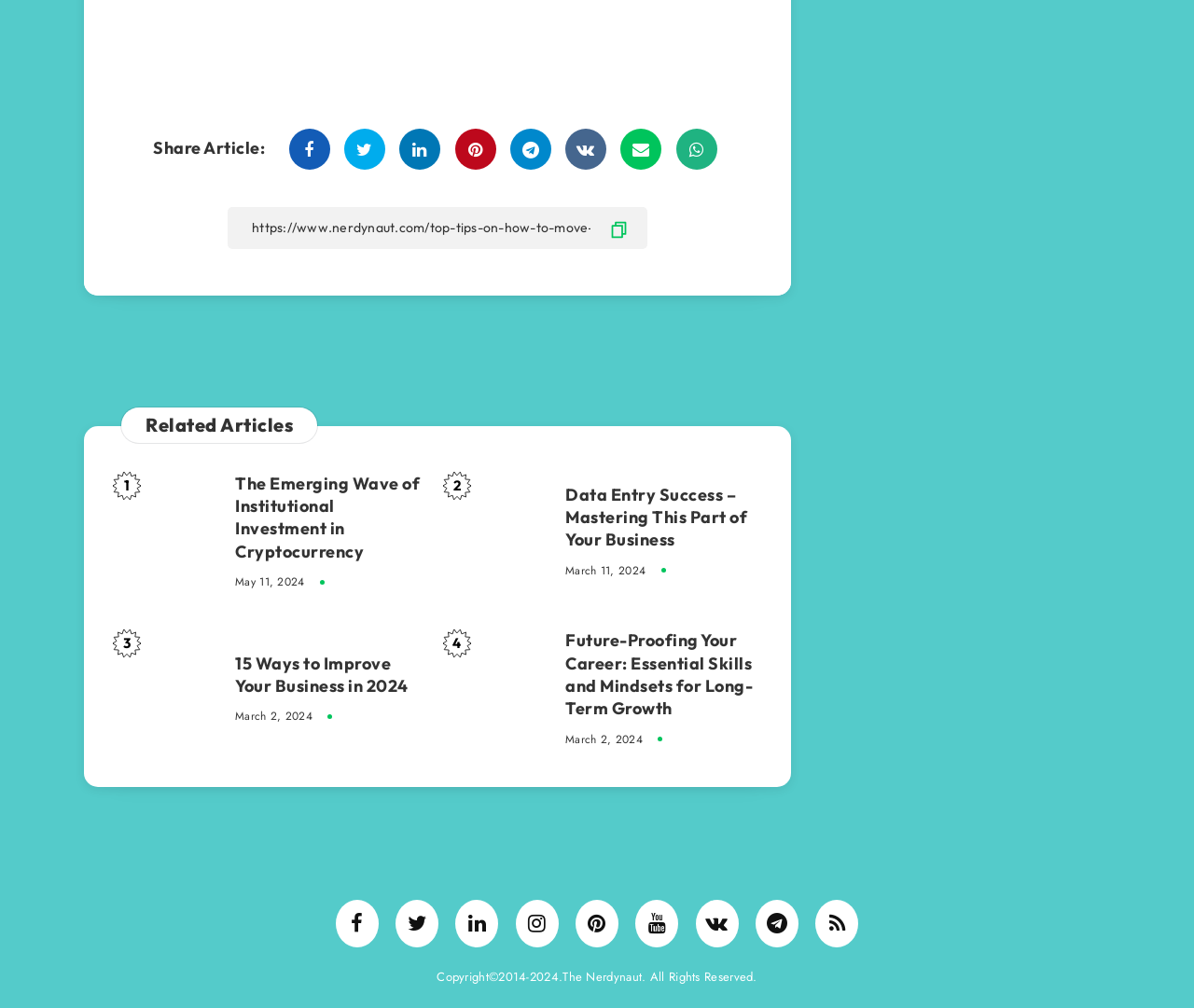Give a one-word or short phrase answer to the question: 
What is the title of the first related article?

The Emerging Wave of Institutional Investment in Cryptocurrency